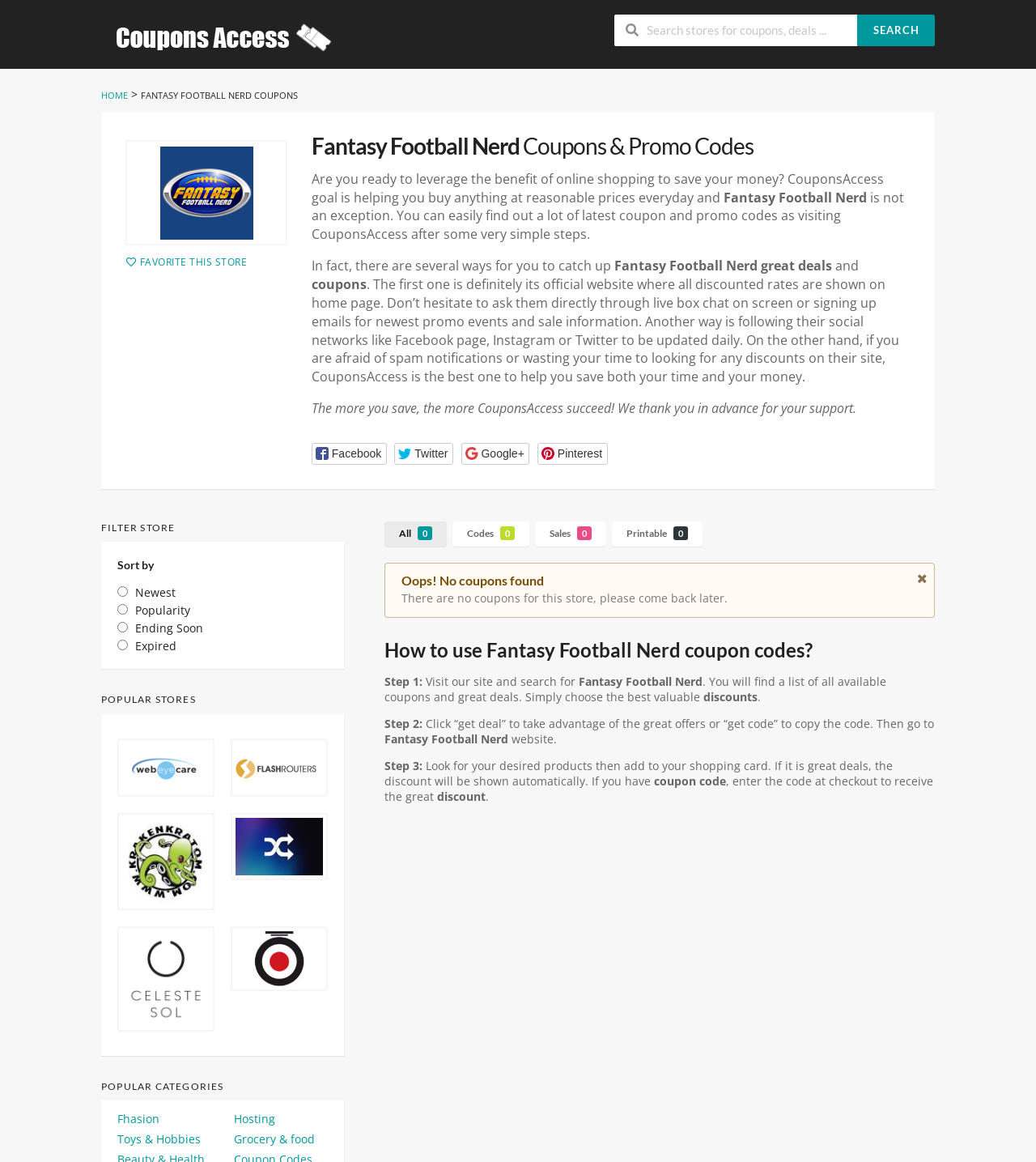Please locate and generate the primary heading on this webpage.

Fantasy Football Nerd Coupons & Promo Codes